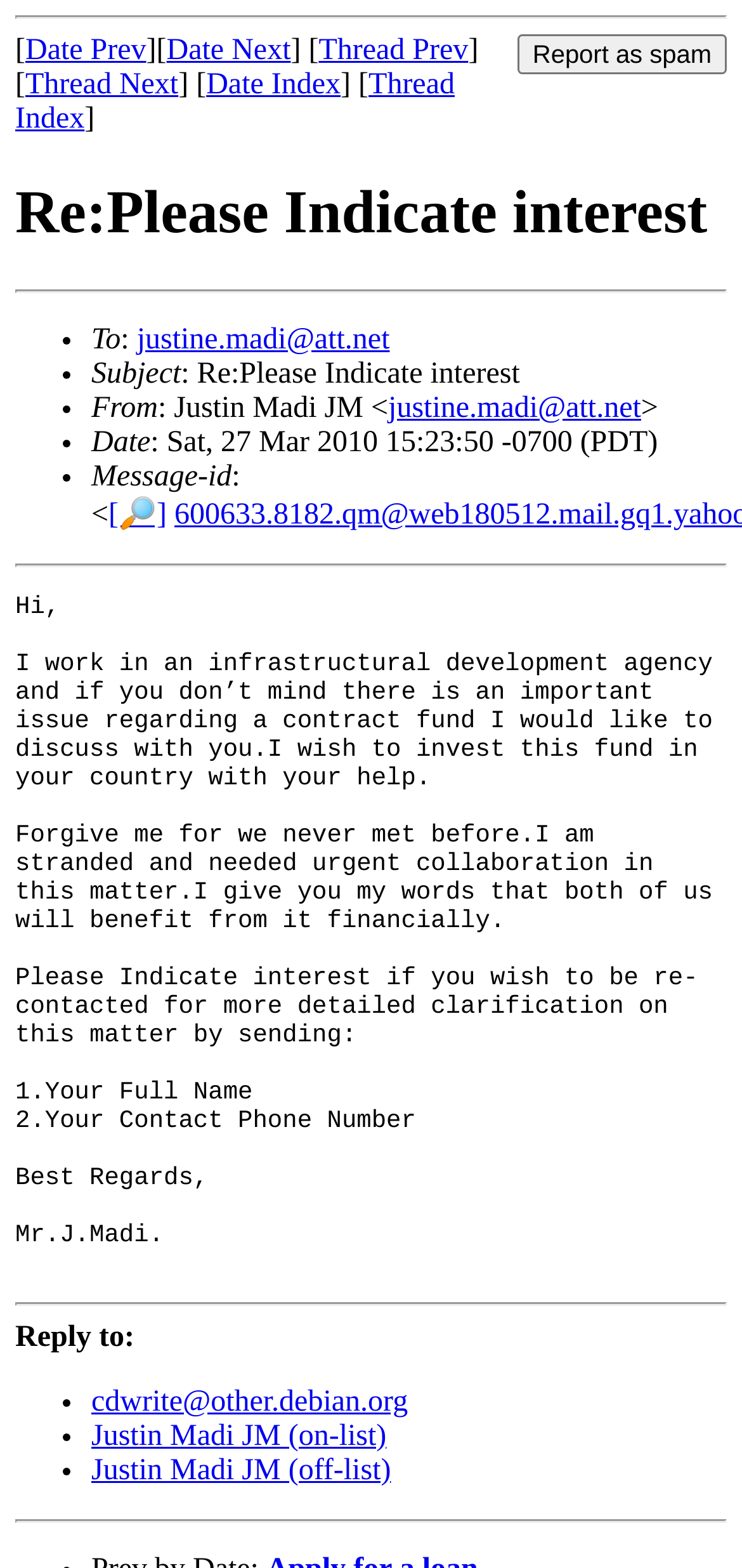Answer briefly with one word or phrase:
What is the recipient asked to provide in response to the email?

Full Name and Contact Phone Number